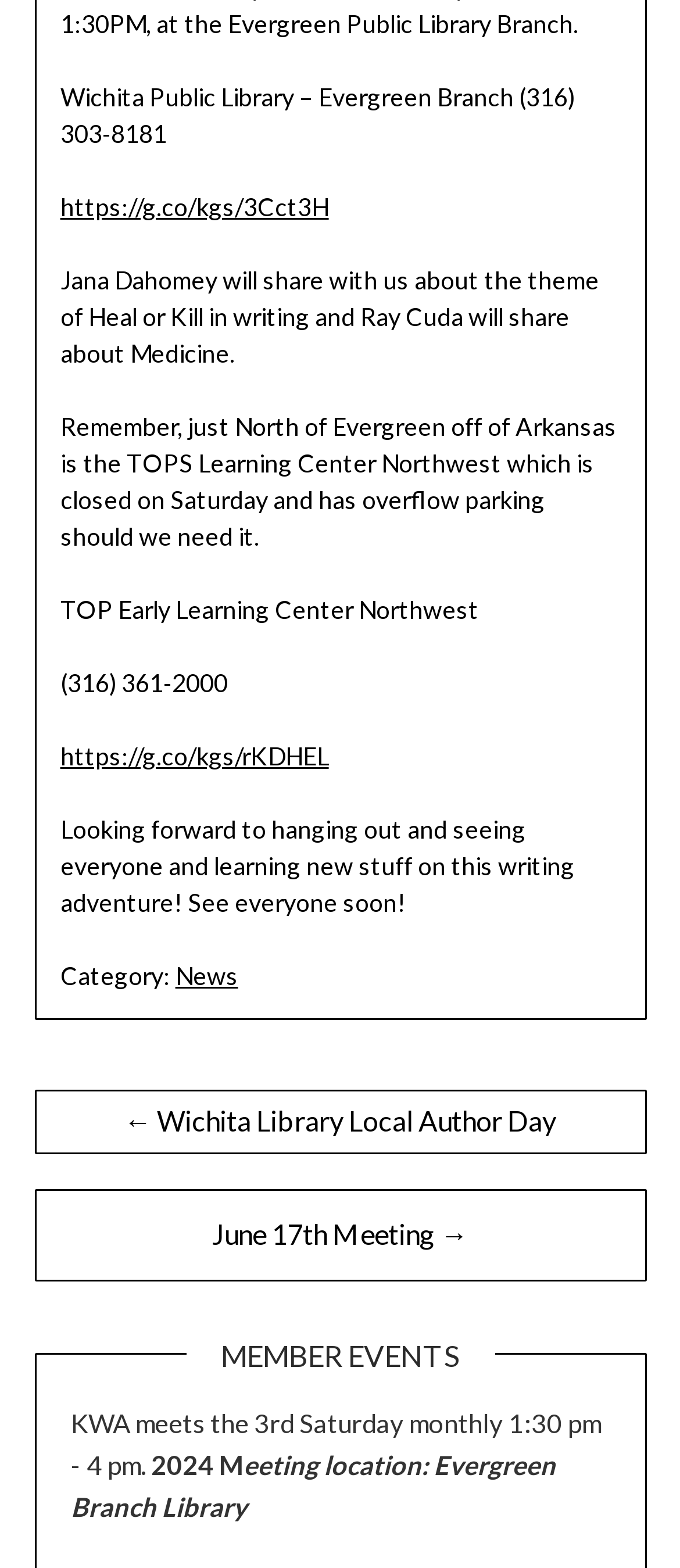Determine the bounding box coordinates of the UI element that matches the following description: "June 17th Meeting →". The coordinates should be four float numbers between 0 and 1 in the format [left, top, right, bottom].

[0.091, 0.776, 0.909, 0.799]